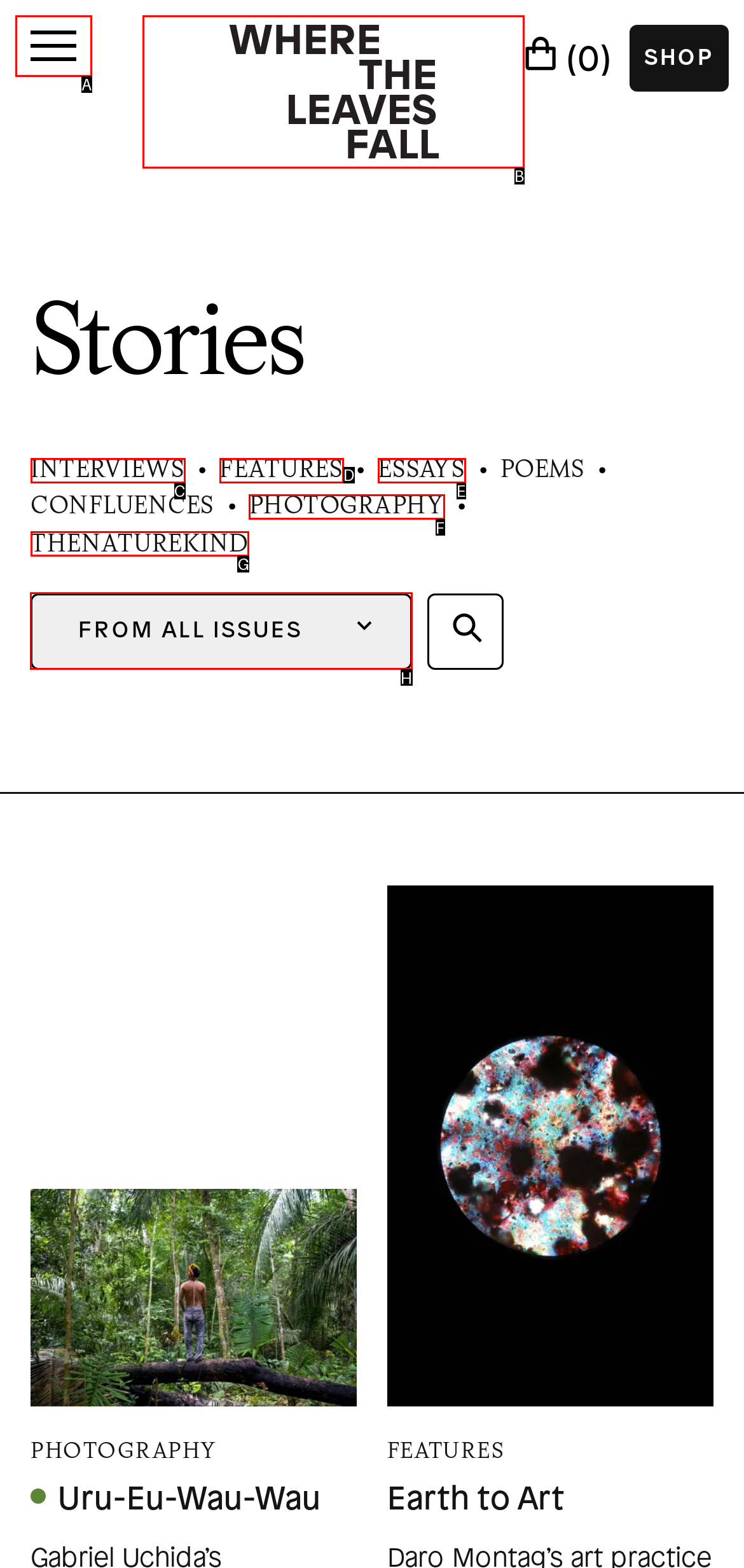From the given options, tell me which letter should be clicked to complete this task: Select an option from the combobox
Answer with the letter only.

H